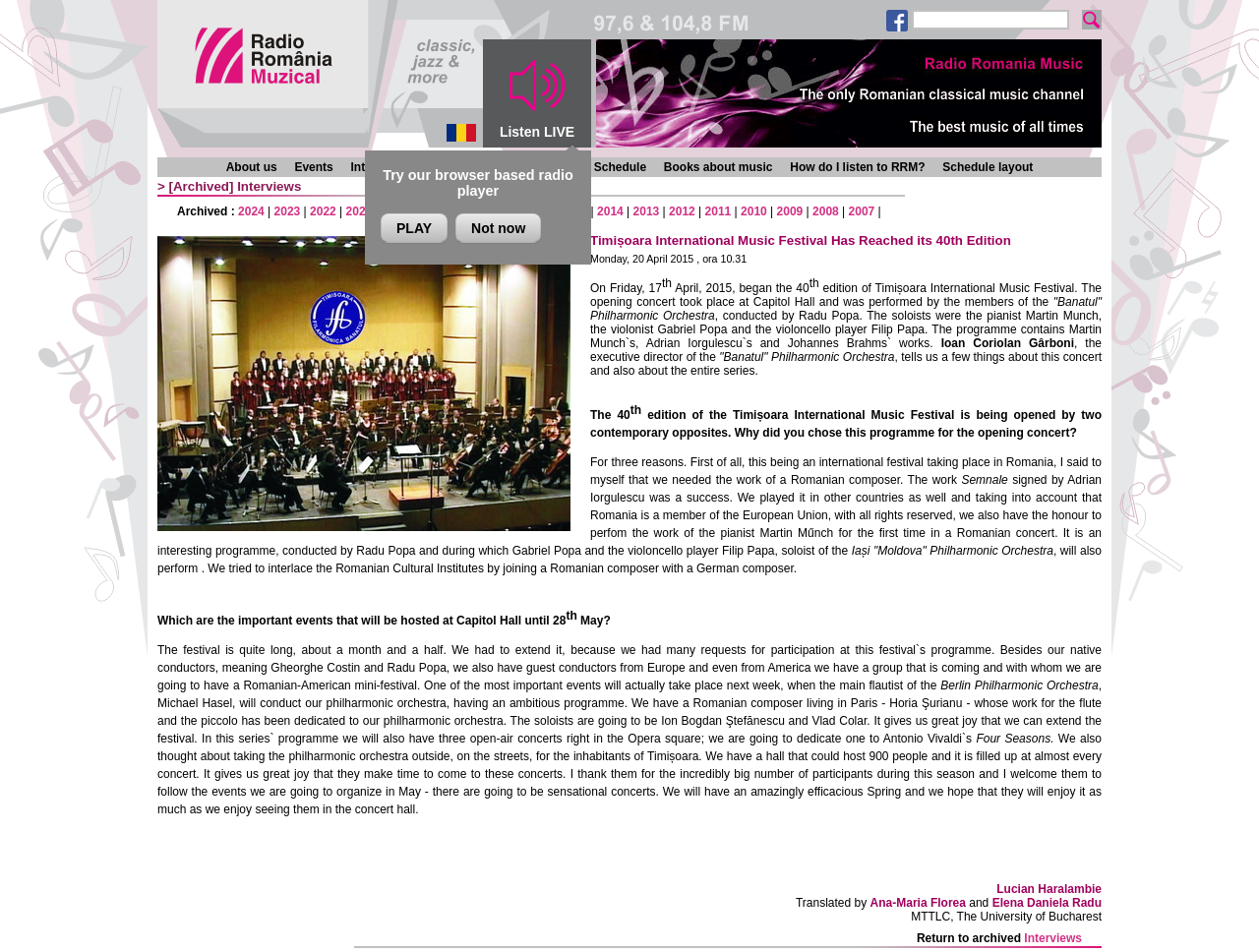Predict the bounding box coordinates for the UI element described as: "Interviews". The coordinates should be four float numbers between 0 and 1, presented as [left, top, right, bottom].

[0.279, 0.168, 0.324, 0.183]